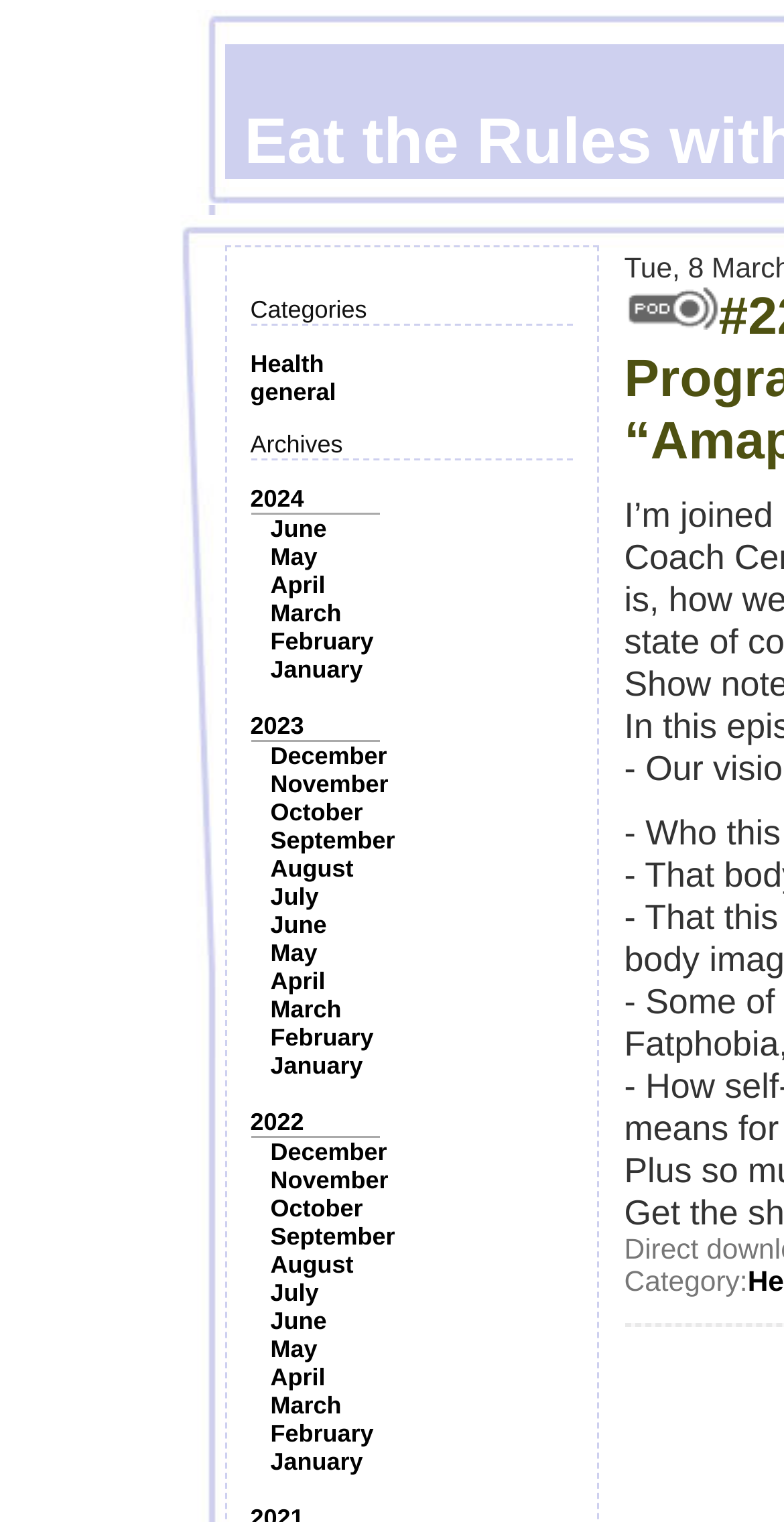Create an in-depth description of the webpage, covering main sections.

The webpage is titled "Eat the Rules with Summer Innanen" and appears to be a blog or archive page. On the top-left side, there is a section labeled "Categories" with two links, "Health" and "general", listed below it. 

To the right of the "Categories" section, there is an "Archives" section that lists links to different months and years, starting from 2024 and going back to 2022. The months are listed in reverse chronological order, with the most recent months at the top. 

On the right side of the page, there is an image, although its content is not specified. Below the image, there is a label "Category:".

Overall, the webpage seems to be a collection of blog posts or articles, organized by category and date.